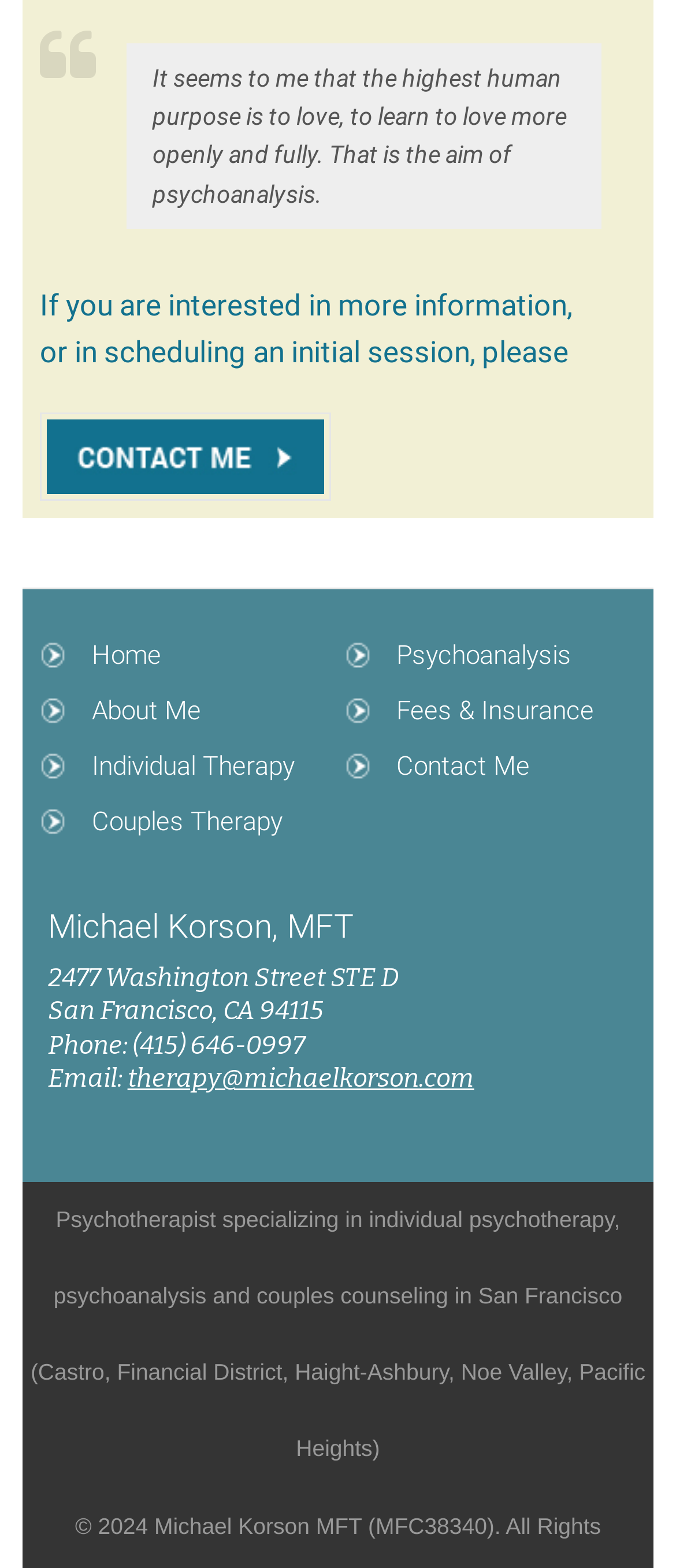Please provide a one-word or short phrase answer to the question:
What is the phone number of Michael Korson?

(415) 646-0997